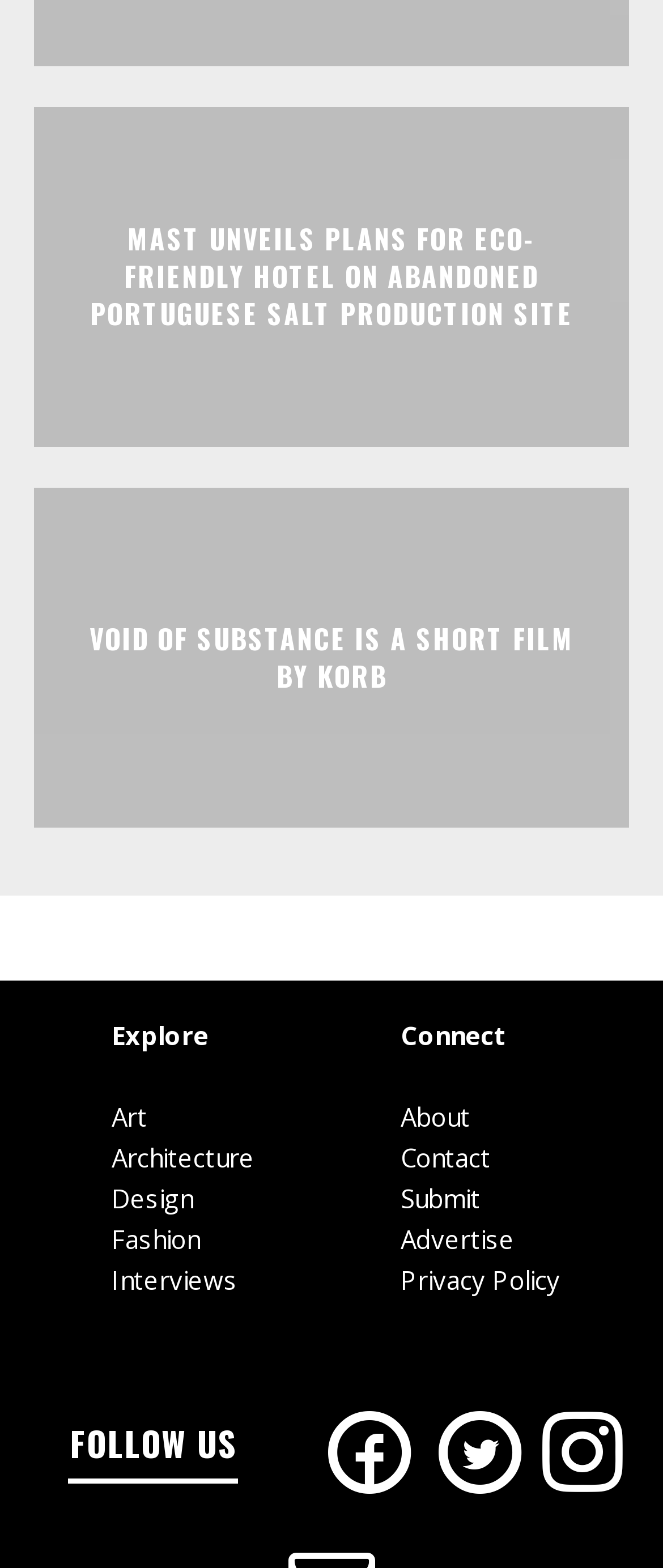Locate the bounding box coordinates of the element to click to perform the following action: 'Submit a story'. The coordinates should be given as four float values between 0 and 1, in the form of [left, top, right, bottom].

[0.604, 0.753, 0.724, 0.774]